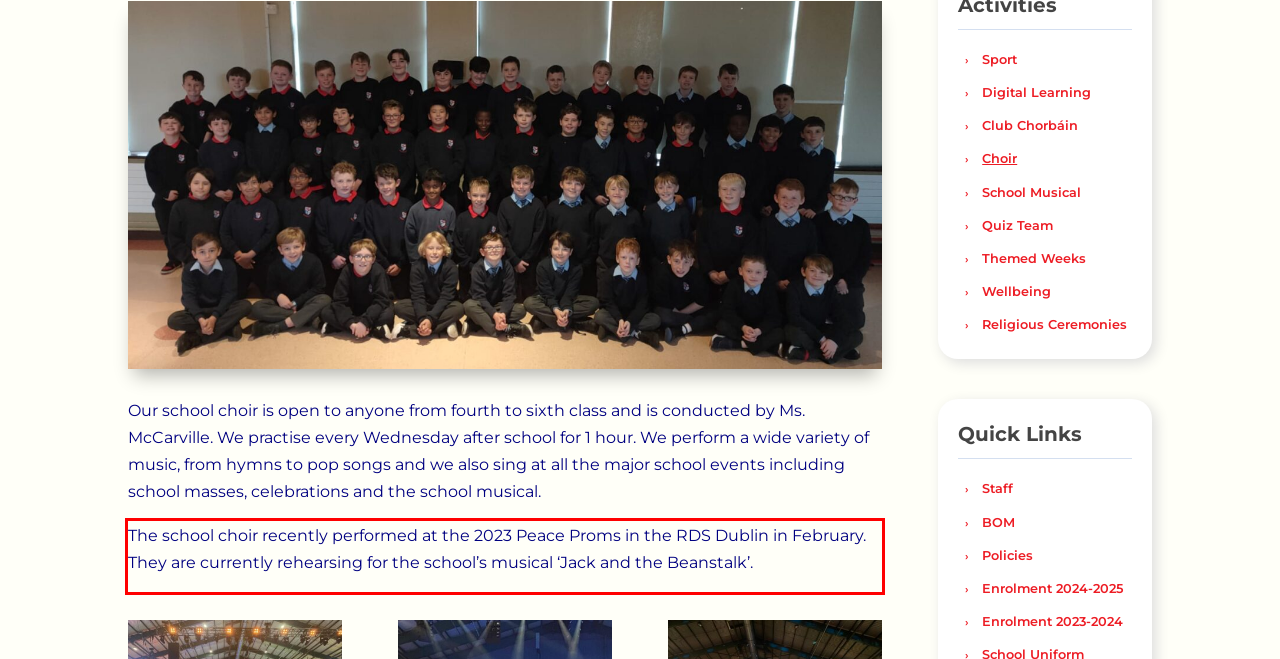Given a screenshot of a webpage containing a red rectangle bounding box, extract and provide the text content found within the red bounding box.

The school choir recently performed at the 2023 Peace Proms in the RDS Dublin in February. They are currently rehearsing for the school’s musical ‘Jack and the Beanstalk’.